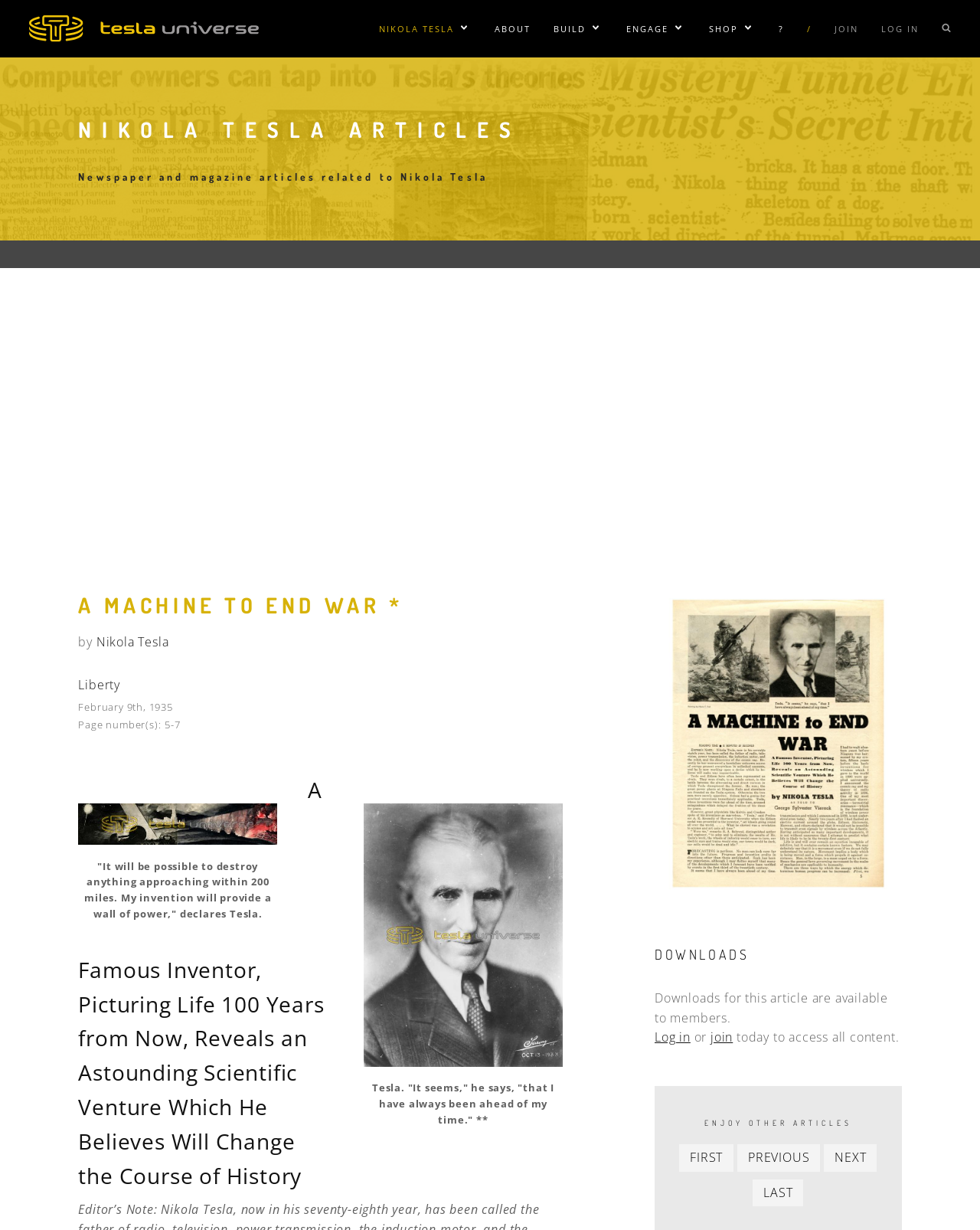Extract the main heading text from the webpage.

A MACHINE TO END WAR *